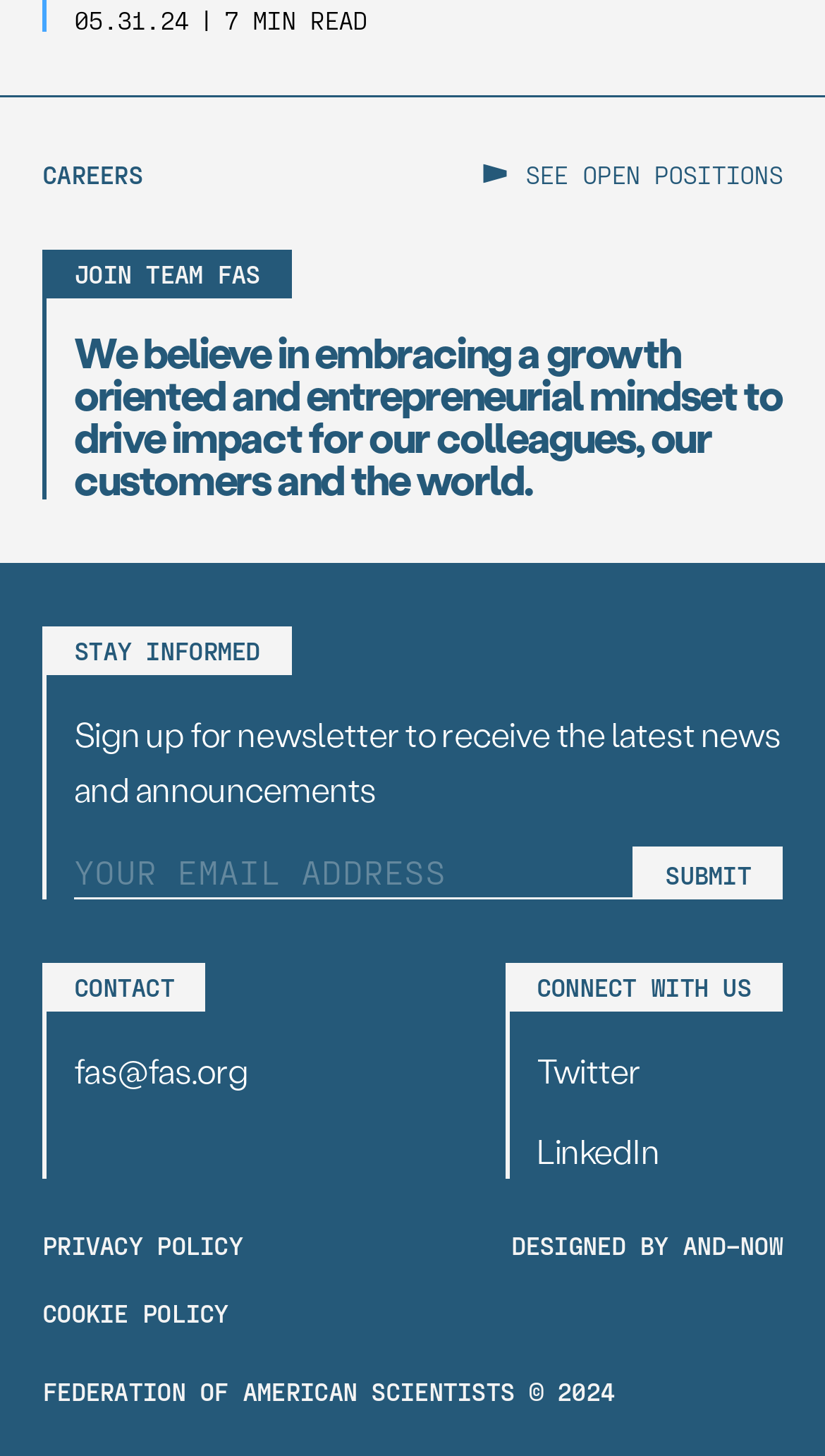Identify the bounding box coordinates of the clickable region necessary to fulfill the following instruction: "Follow FAS on Twitter". The bounding box coordinates should be four float numbers between 0 and 1, i.e., [left, top, right, bottom].

[0.65, 0.72, 0.777, 0.75]